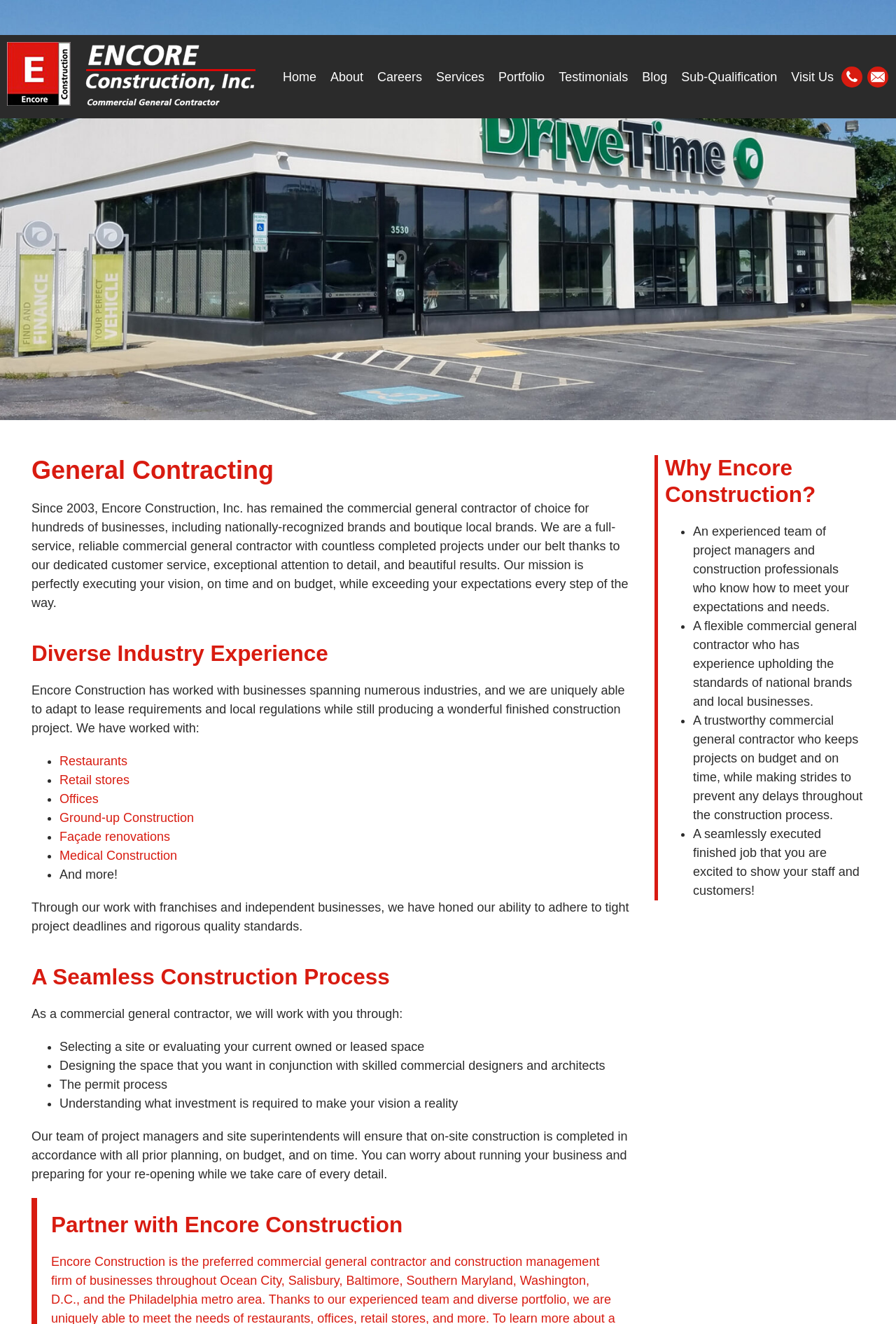Answer the question below using just one word or a short phrase: 
What is the purpose of the company?

Executing client vision